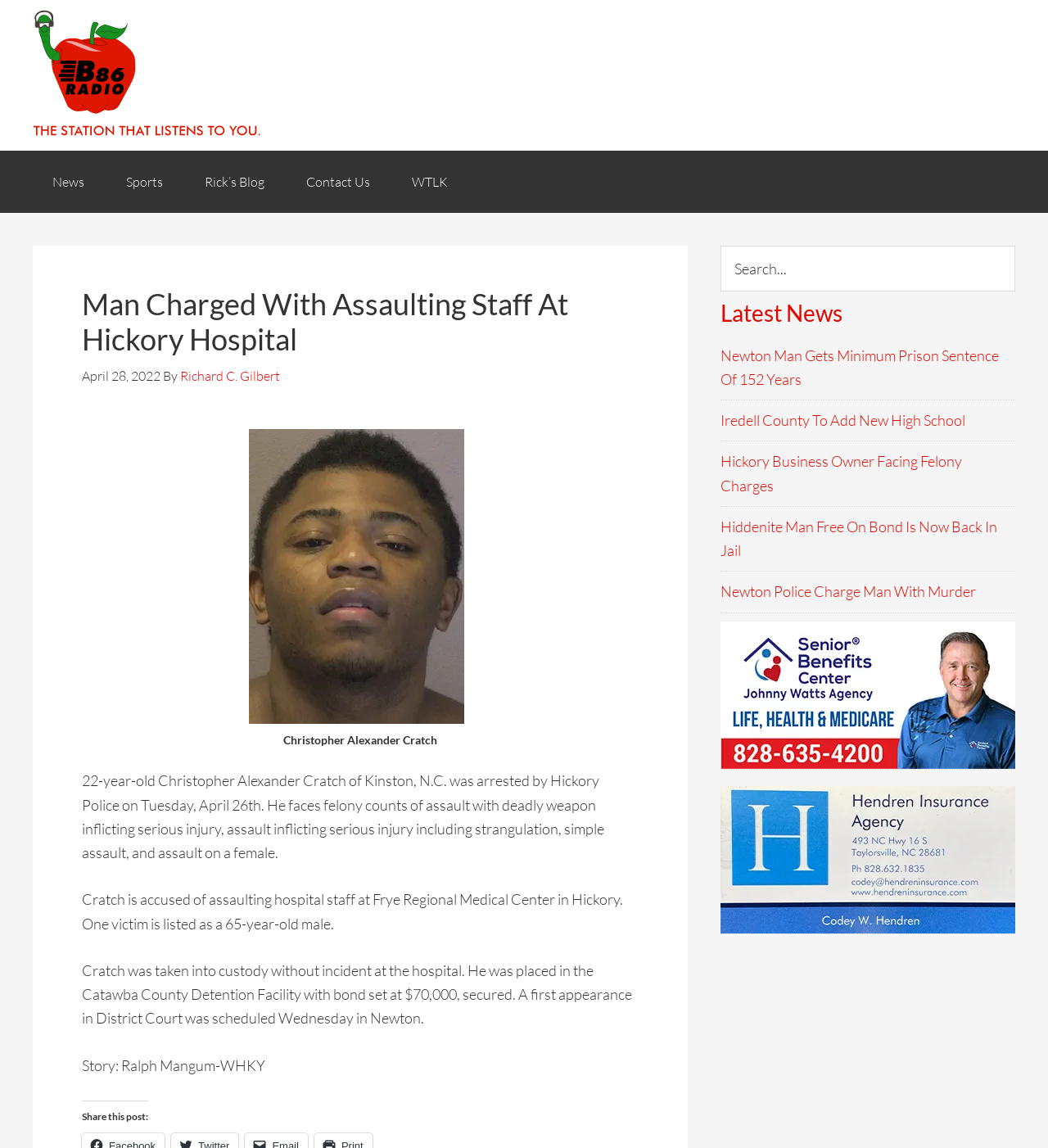Find the bounding box coordinates of the UI element according to this description: "Sports".

[0.102, 0.131, 0.174, 0.185]